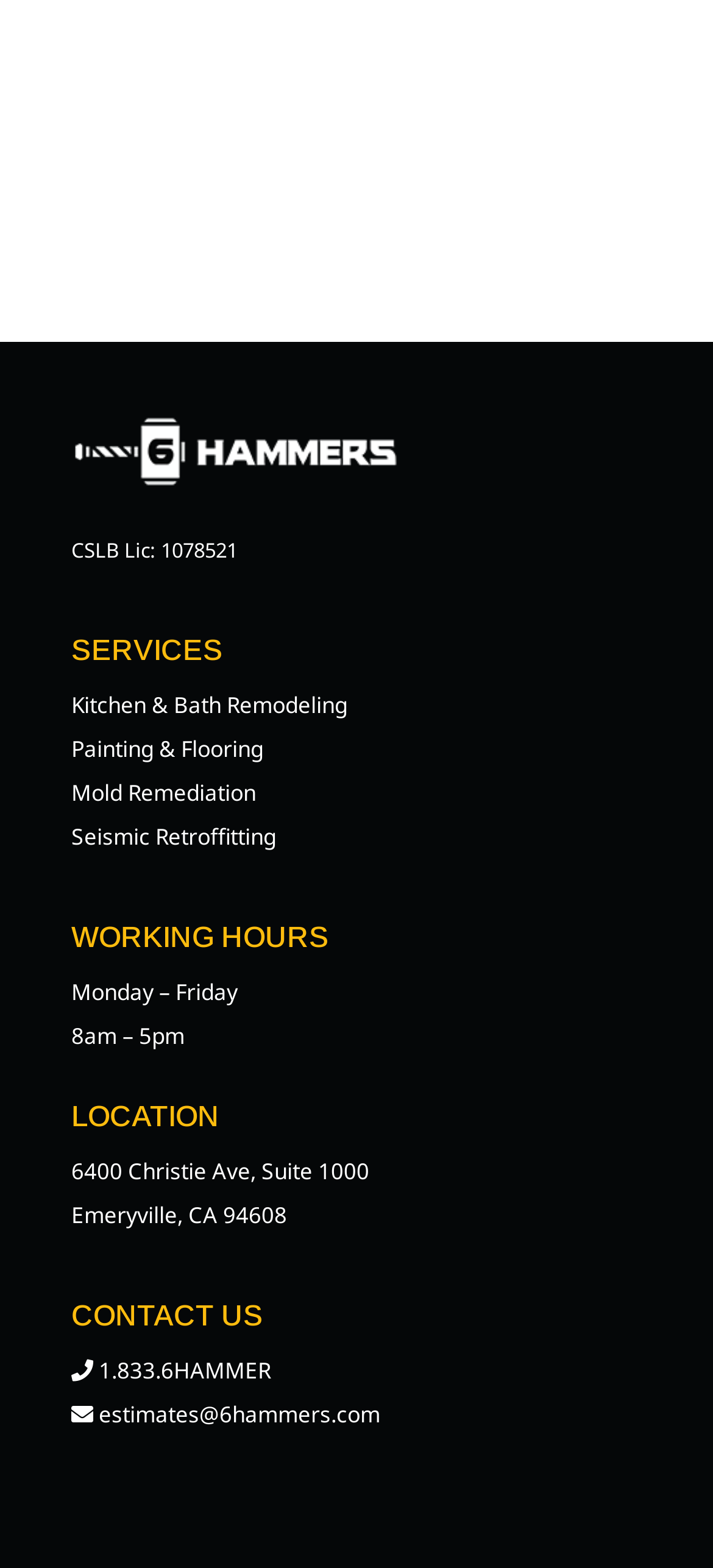How can I contact the company?
Based on the image, please offer an in-depth response to the question.

The contact information of the company can be found in the link elements under the heading 'CONTACT US'. The company can be contacted through the phone number 1.833.6HAMMER or through the email address estimates@6hammers.com.